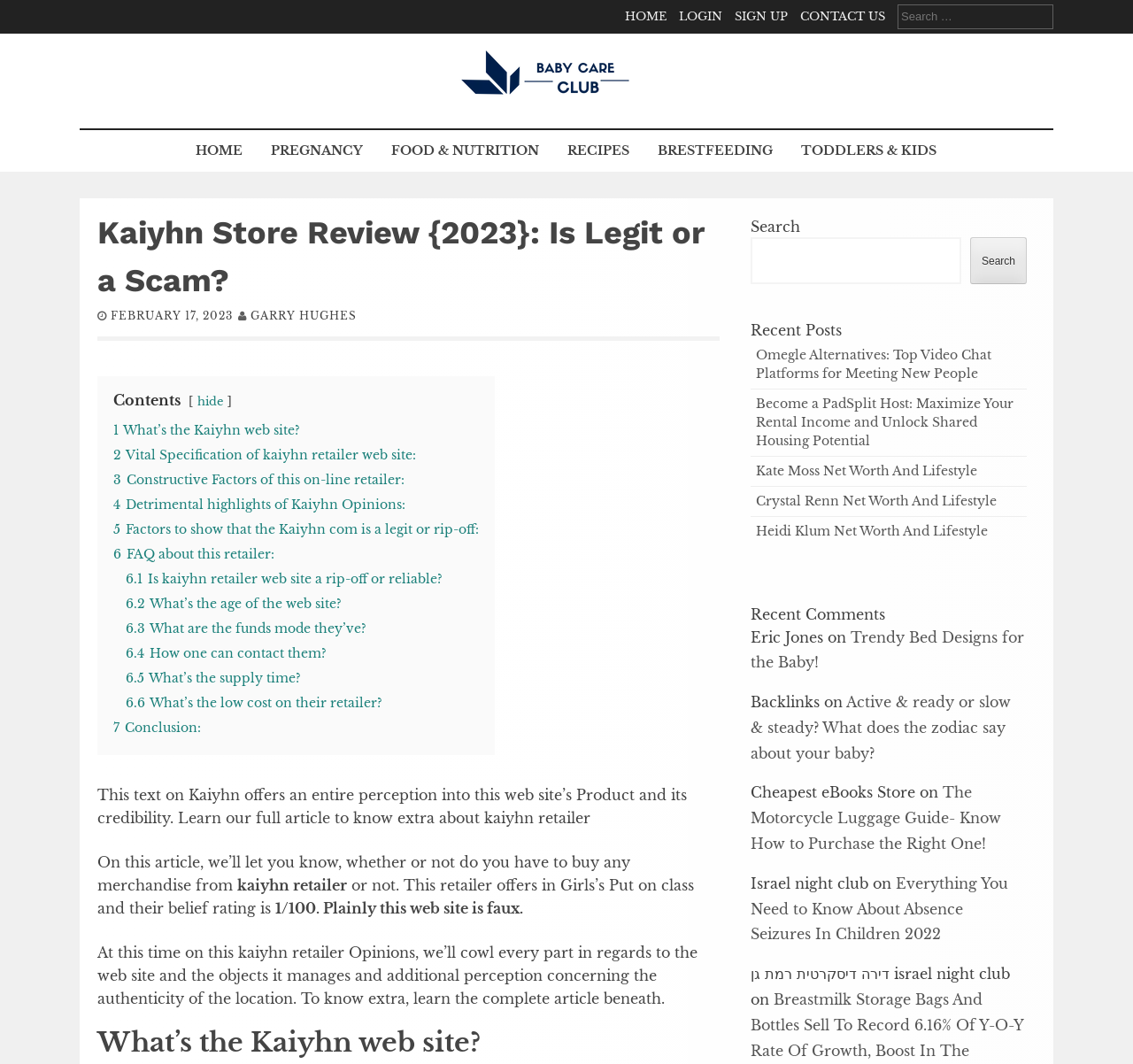Can you find and provide the main heading text of this webpage?

Kaiyhn Store Review {2023}: Is Legit or a Scam?